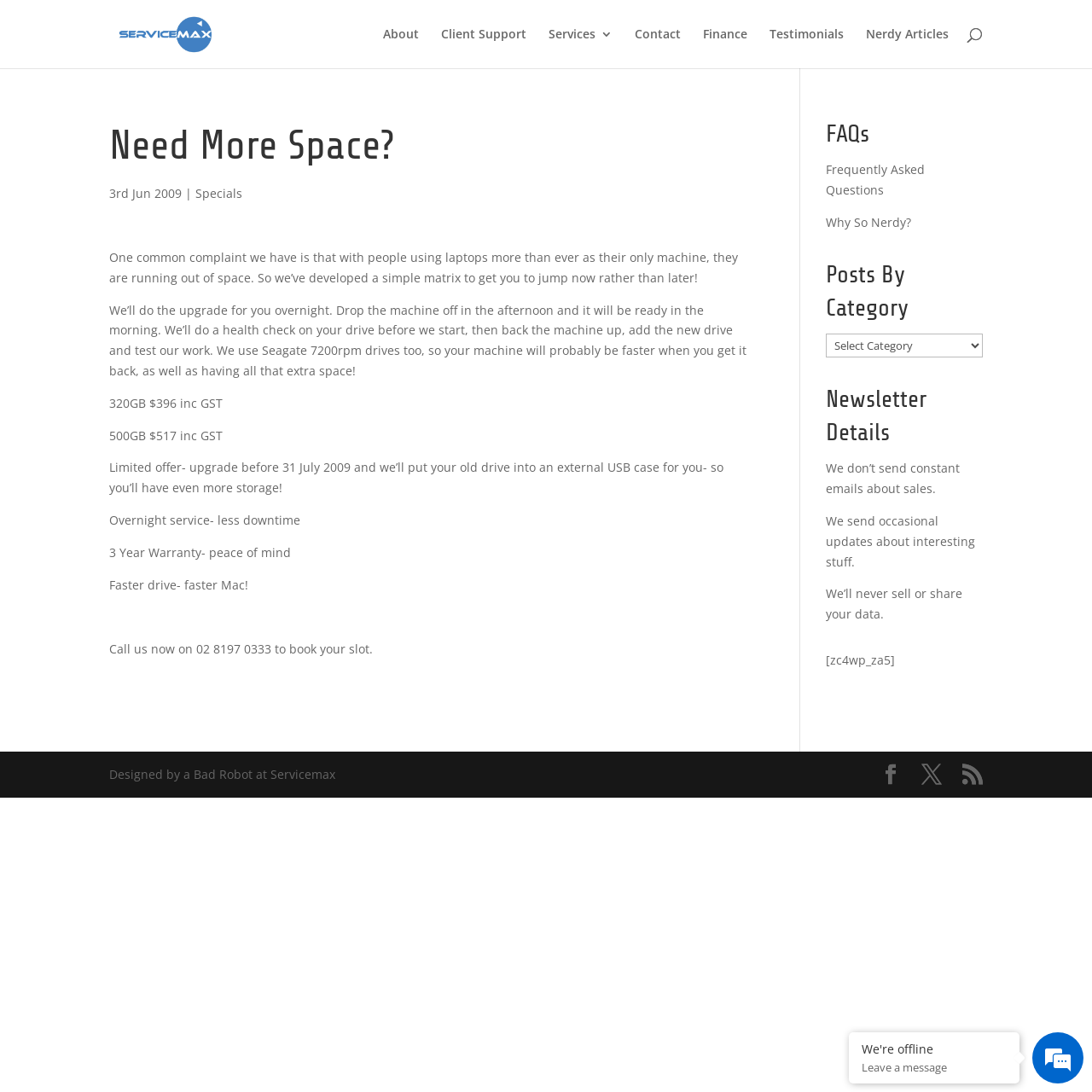Using the description "Client Support", predict the bounding box of the relevant HTML element.

[0.404, 0.026, 0.482, 0.062]